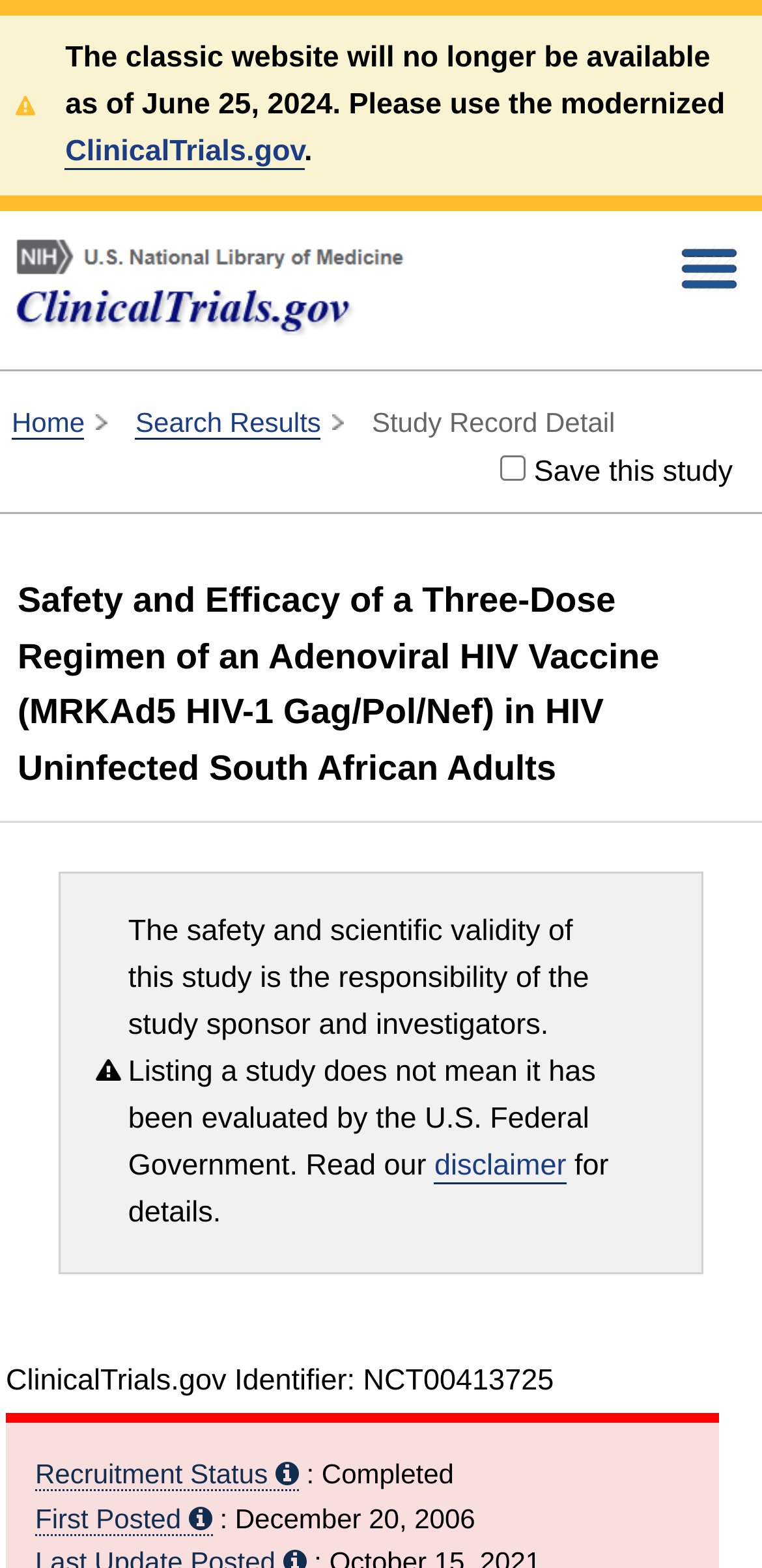Determine which piece of text is the heading of the webpage and provide it.

Safety and Efficacy of a Three-Dose Regimen of an Adenoviral HIV Vaccine (MRKAd5 HIV-1 Gag/Pol/Nef) in HIV Uninfected South African Adults